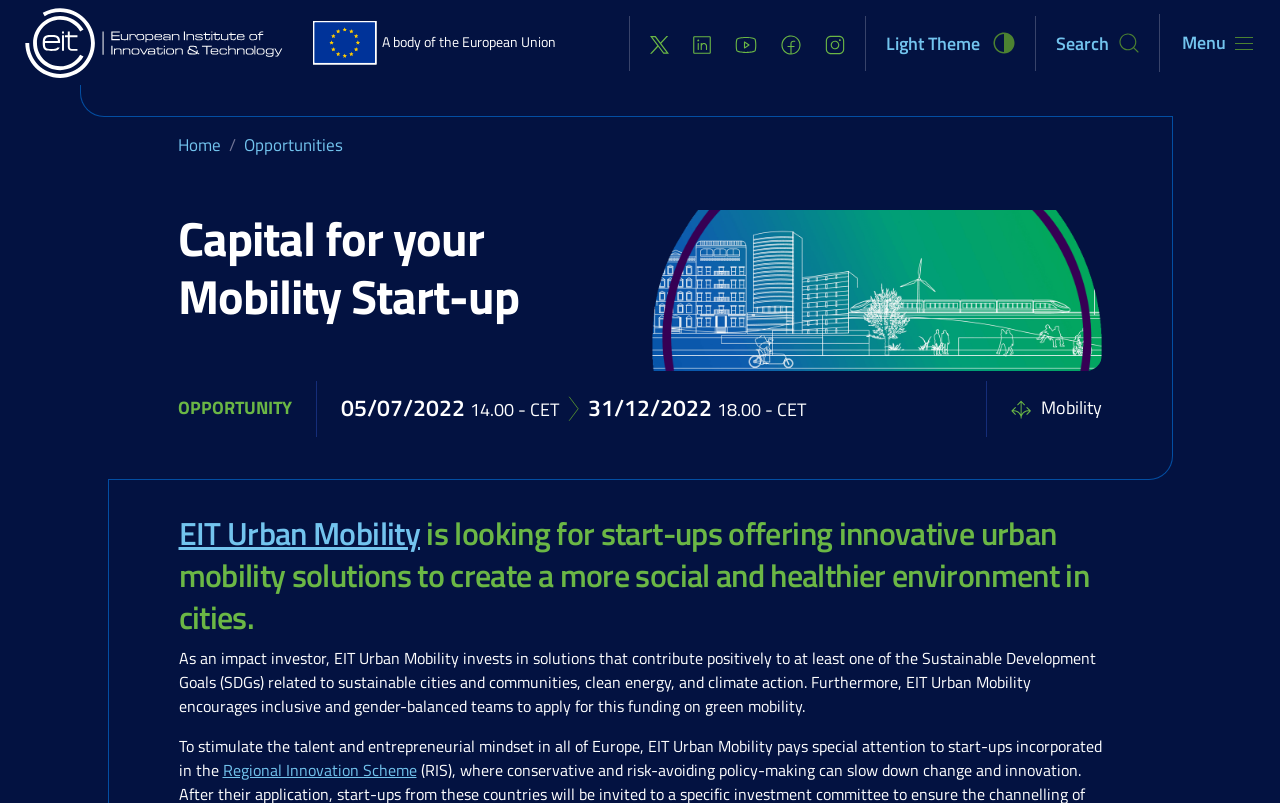Can you find the bounding box coordinates for the element to click on to achieve the instruction: "Search for something"?

[0.825, 0.037, 0.866, 0.07]